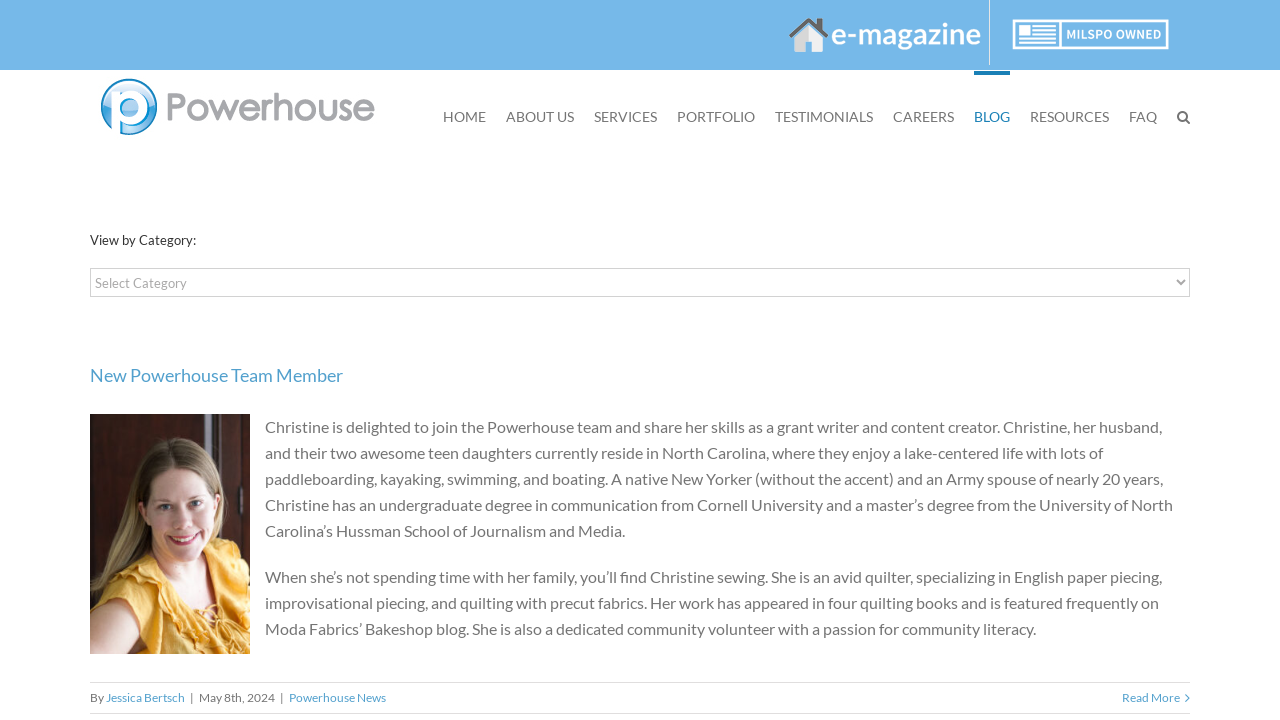What is the date of the latest article?
Answer the question with just one word or phrase using the image.

May 8th, 2024